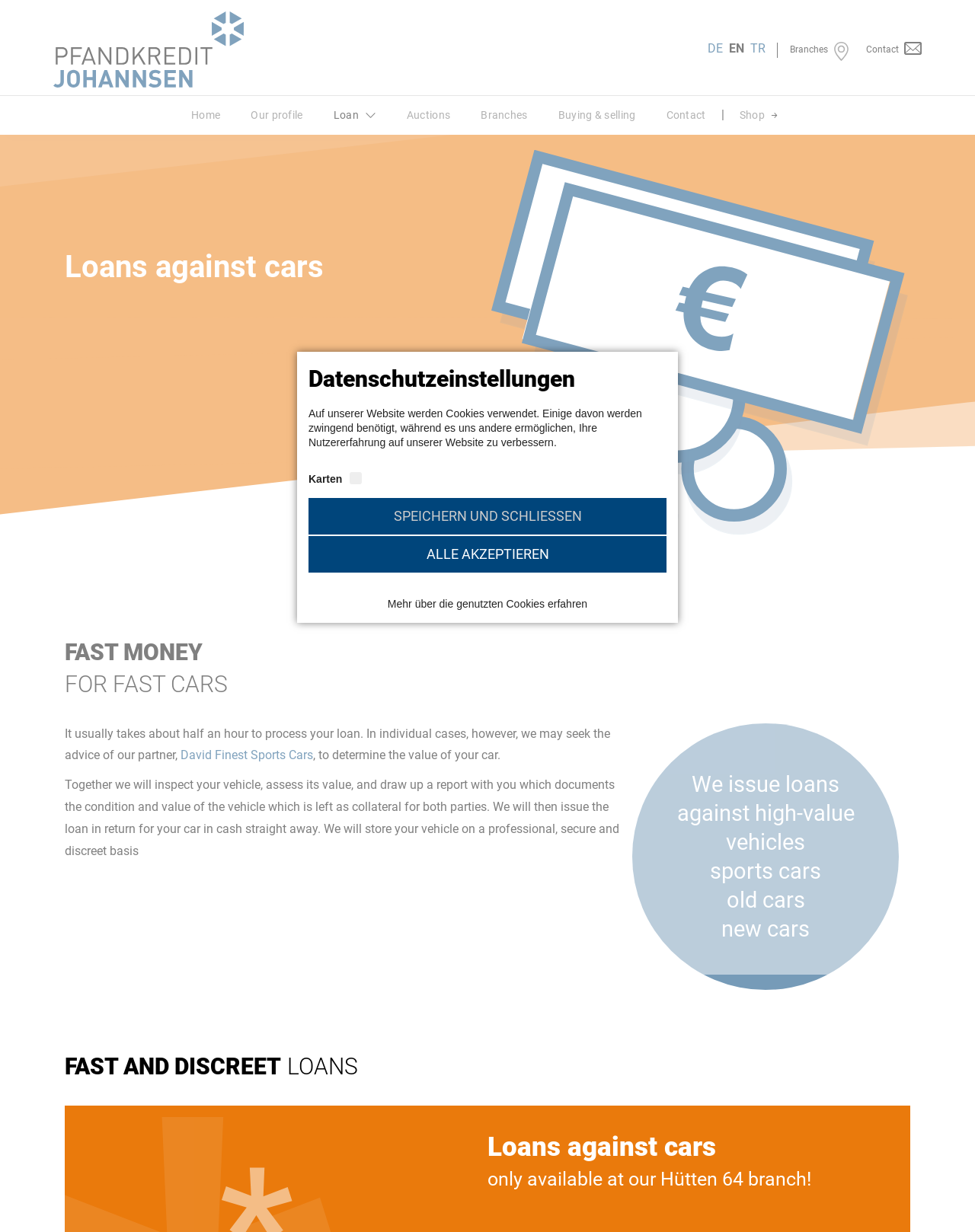Locate the bounding box of the UI element described by: "parent_node: DE" in the given webpage screenshot.

[0.055, 0.009, 0.25, 0.071]